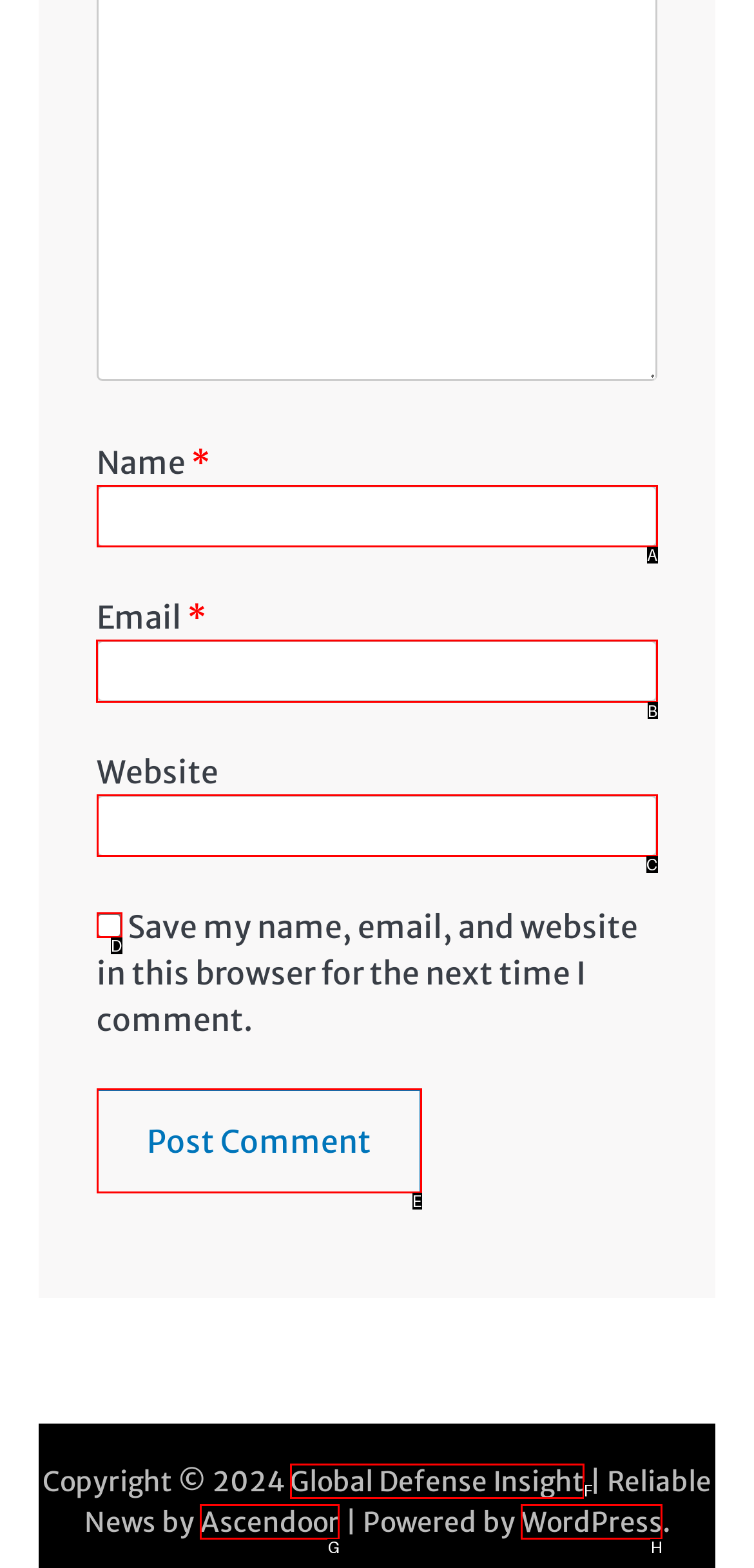Determine which letter corresponds to the UI element to click for this task: Read the article about 'Who Am I?' game
Respond with the letter from the available options.

None